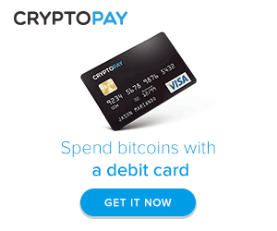Explain all the elements you observe in the image.

This image features a promotional graphic for CryptoPay, highlighting its service that allows users to spend bitcoins using a debit card. The sleek design showcases a black debit card emblazoned with the CryptoPay logo and the Visa emblem, signifying its acceptance in various payment environments. Beneath the card, a clear and engaging call-to-action encourages users to "Get It Now," reinforcing the convenience and modernity of using cryptocurrency for everyday transactions. This promotional material emphasizes the innovative approach to integrating digital currencies into traditional payment methods, appealing to both crypto enthusiasts and newcomers looking for accessible ways to utilize their bitcoin holdings.